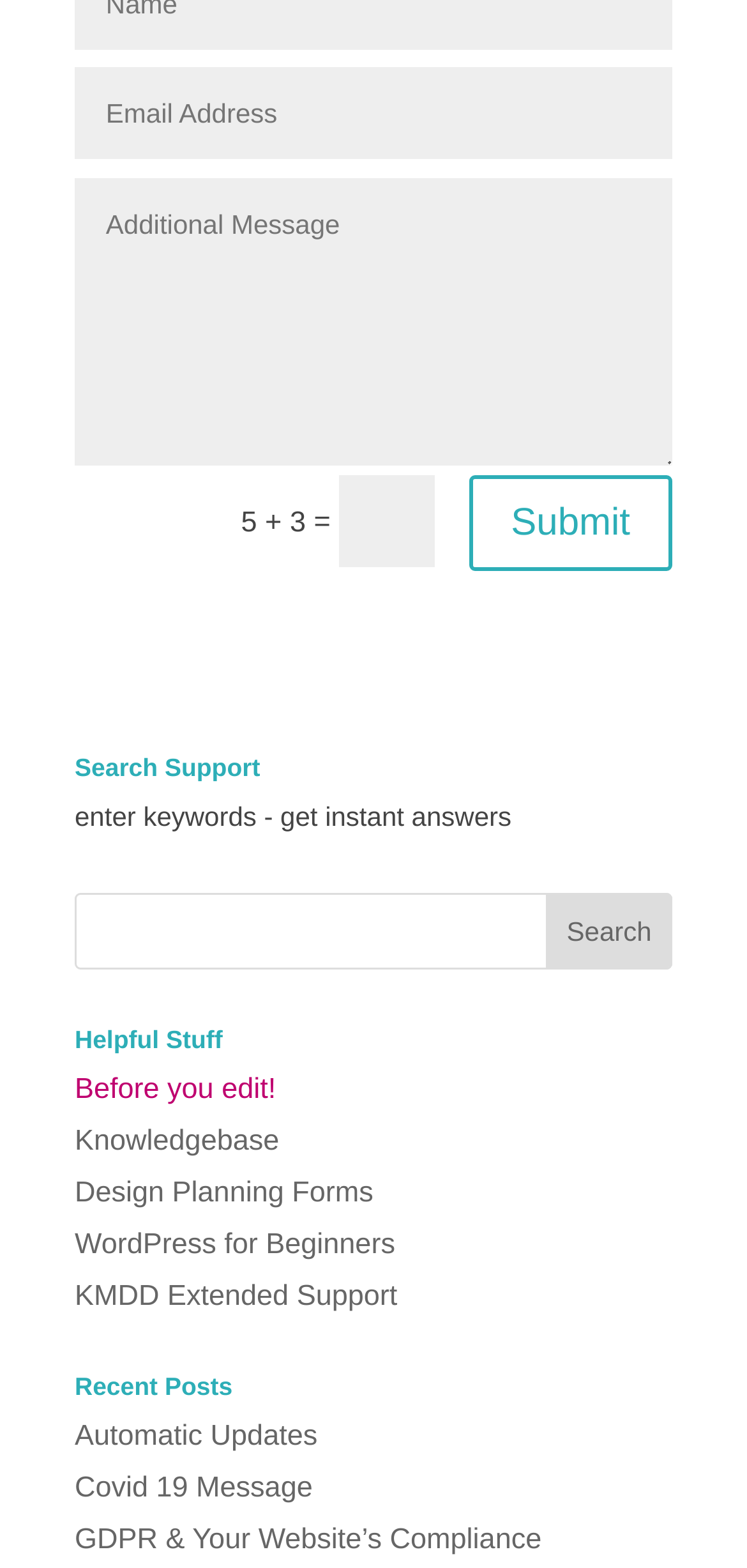Provide the bounding box coordinates for the UI element described in this sentence: "Before you edit!". The coordinates should be four float values between 0 and 1, i.e., [left, top, right, bottom].

[0.1, 0.685, 0.369, 0.705]